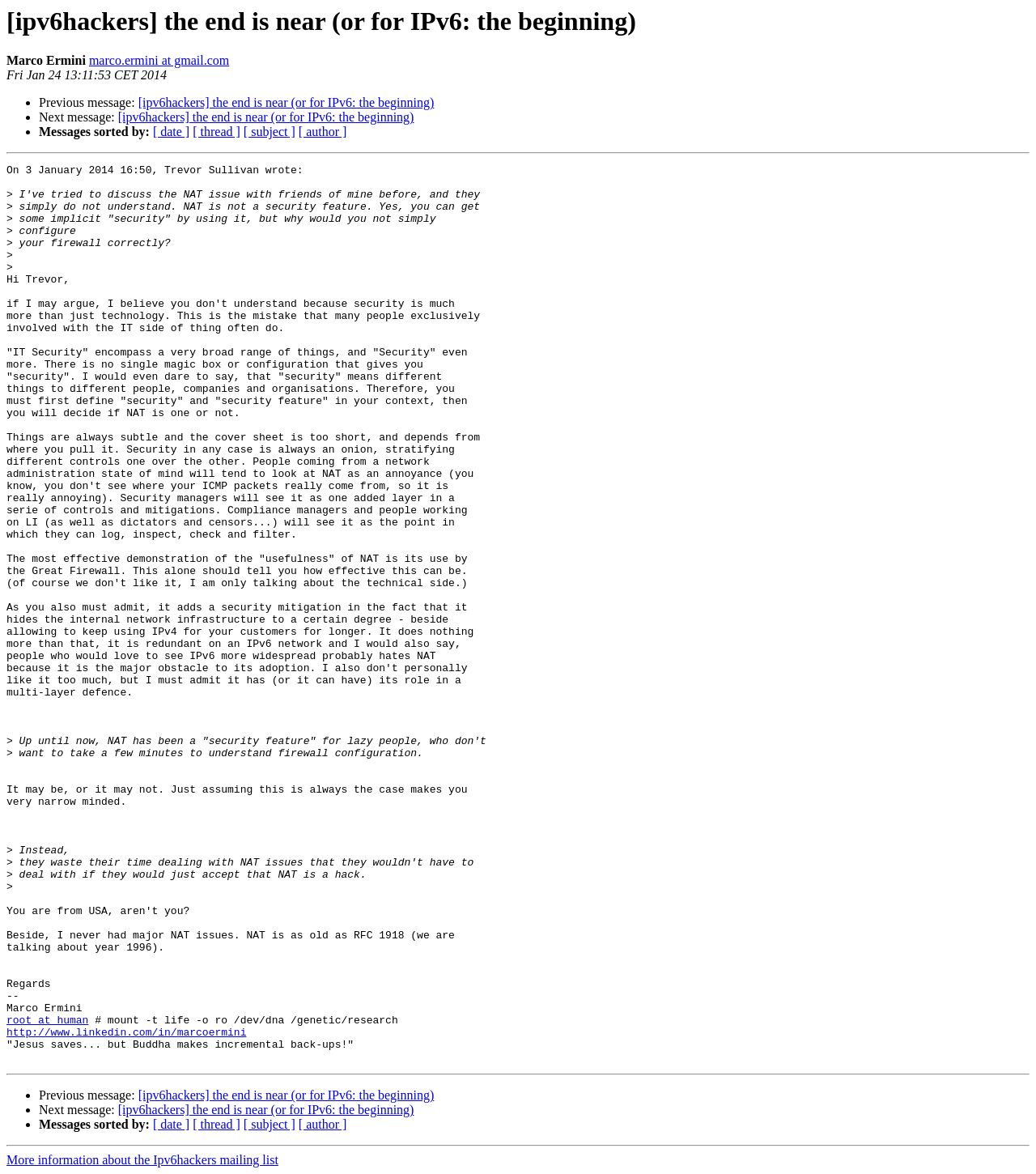What is the name of the mailing list?
Carefully examine the image and provide a detailed answer to the question.

I found the answer by looking at the text 'More information about the Ipv6hackers mailing list' which indicates that the name of the mailing list is Ipv6hackers.